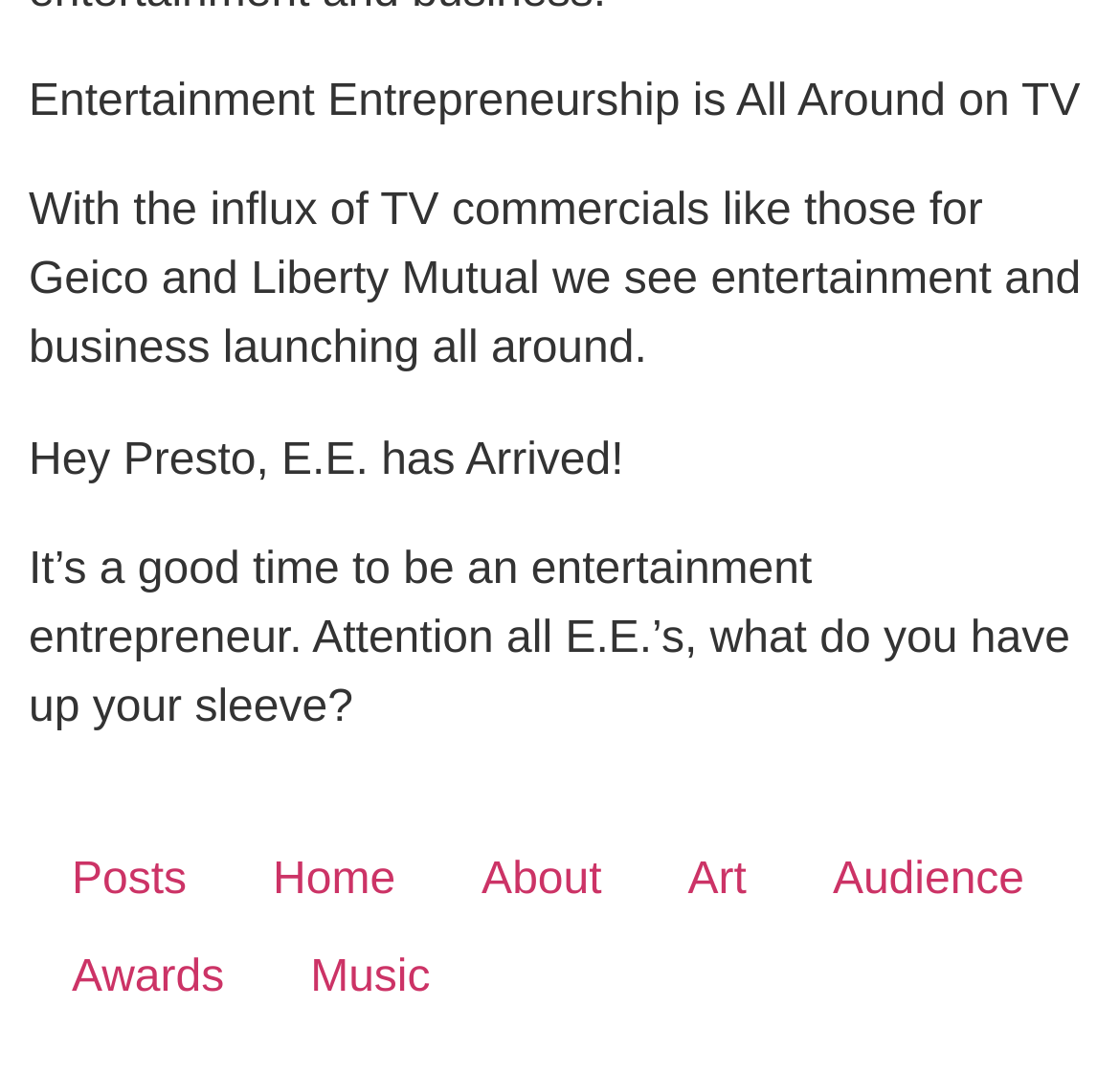How many links are available at the bottom?
Can you give a detailed and elaborate answer to the question?

I counted the number of links at the bottom of the webpage, starting from 'Posts' to 'Music', and found a total of 9 links.